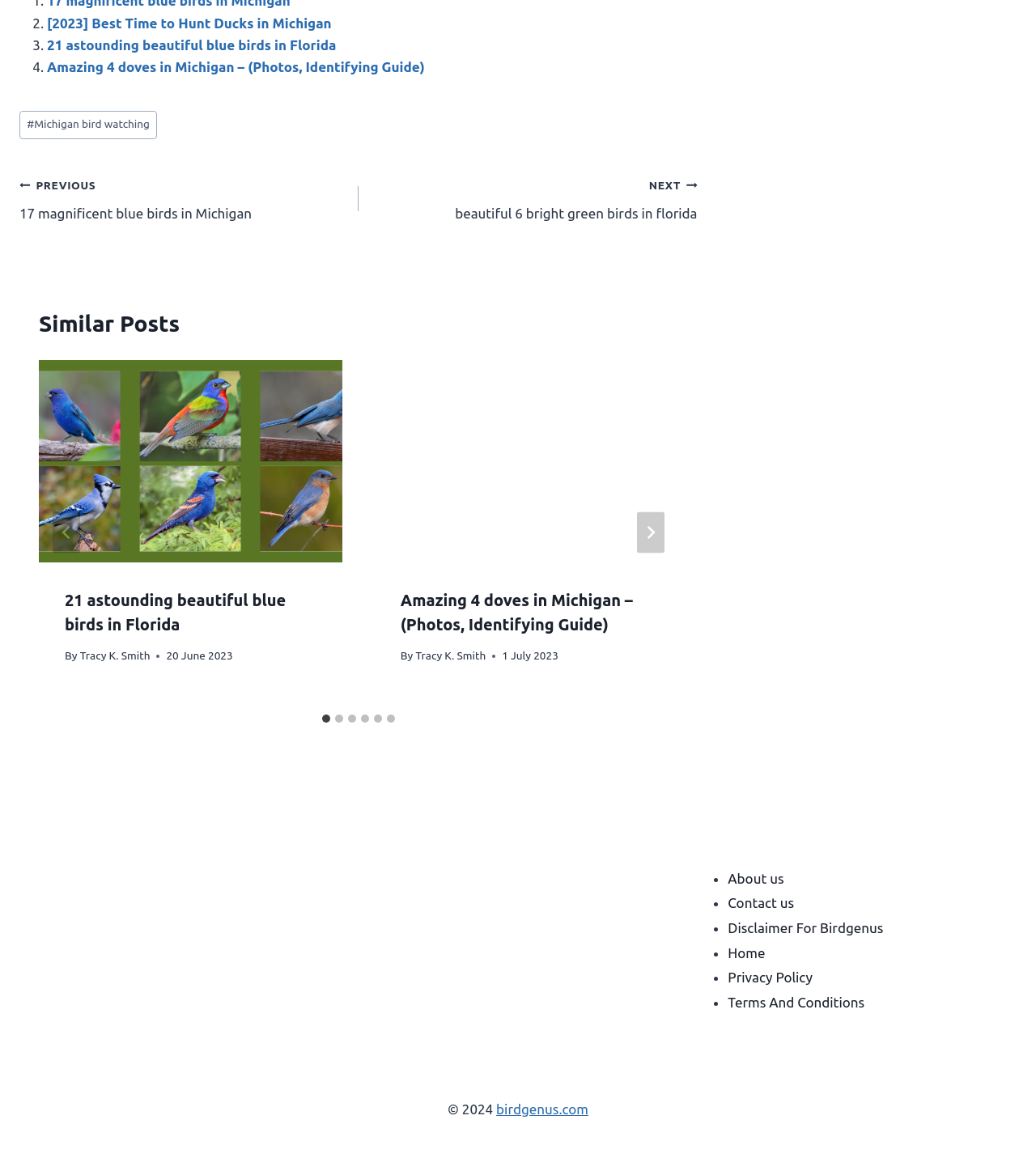Look at the image and give a detailed response to the following question: How many slides are there in the post?

I counted the number of tabs in the tablist with the label 'Select a slide to show' and found that there are 6 tabs, indicating that there are 6 slides in the post.